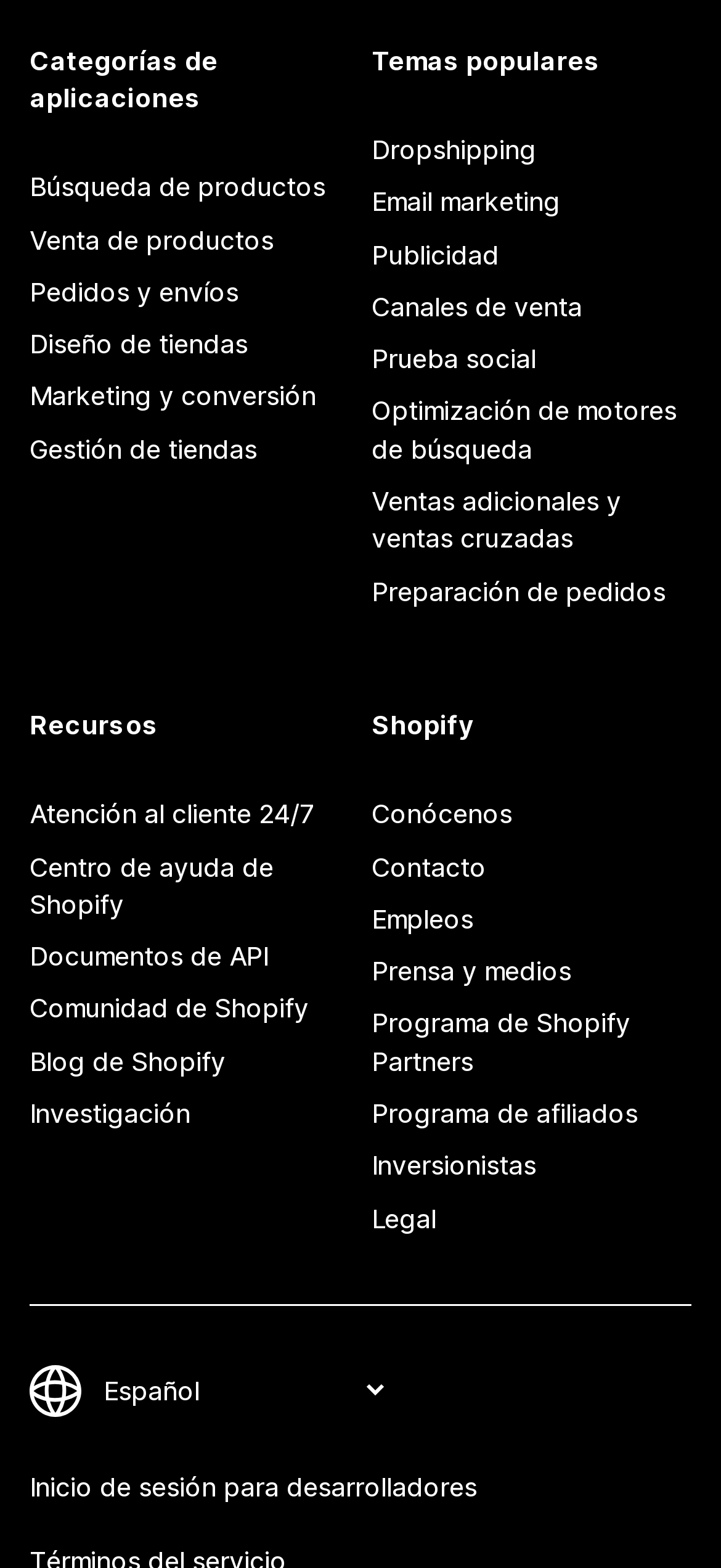From the element description: "Inicio de sesión para desarrolladores", extract the bounding box coordinates of the UI element. The coordinates should be expressed as four float numbers between 0 and 1, in the order [left, top, right, bottom].

[0.041, 0.932, 0.959, 0.965]